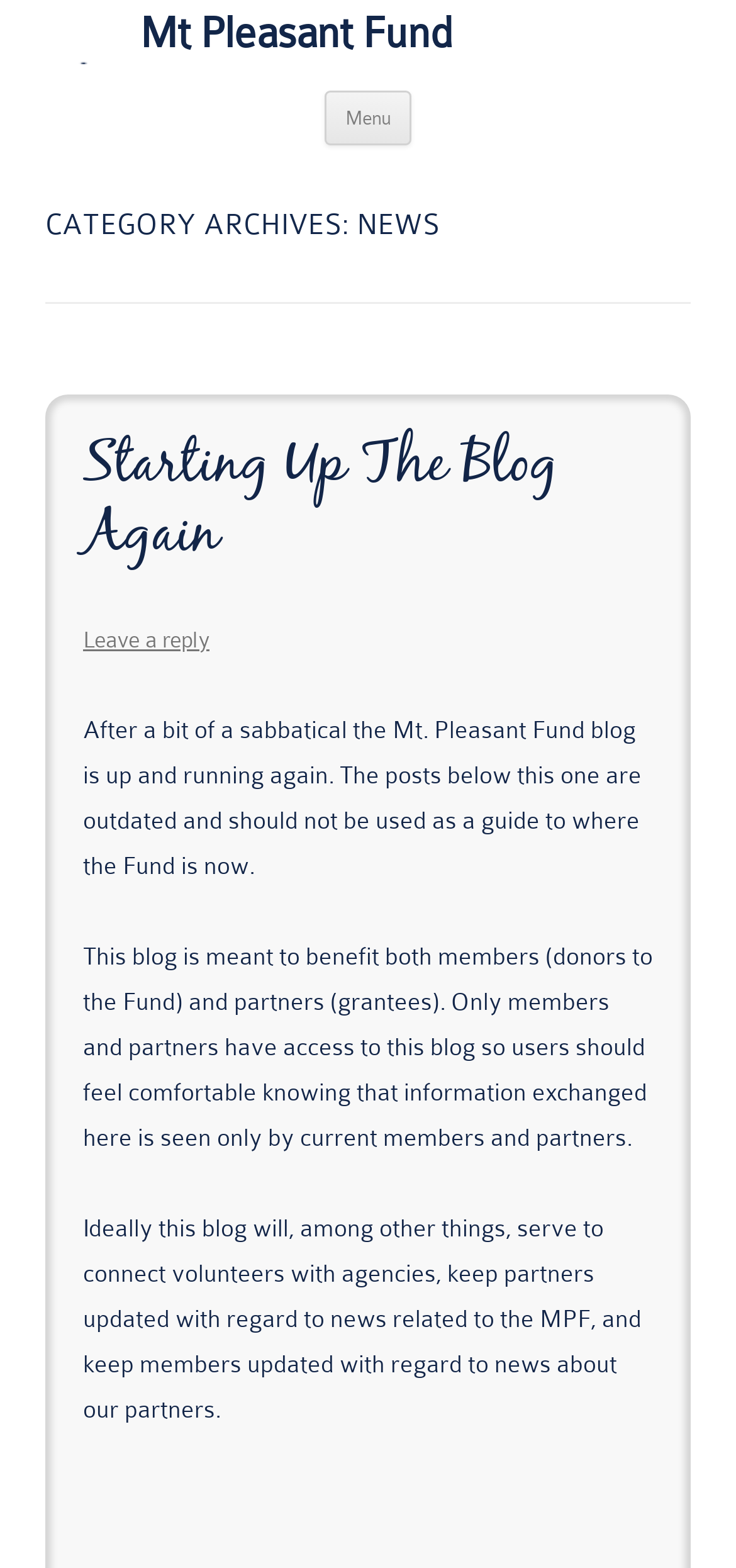How many articles are displayed on this page?
Look at the image and answer the question using a single word or phrase.

1